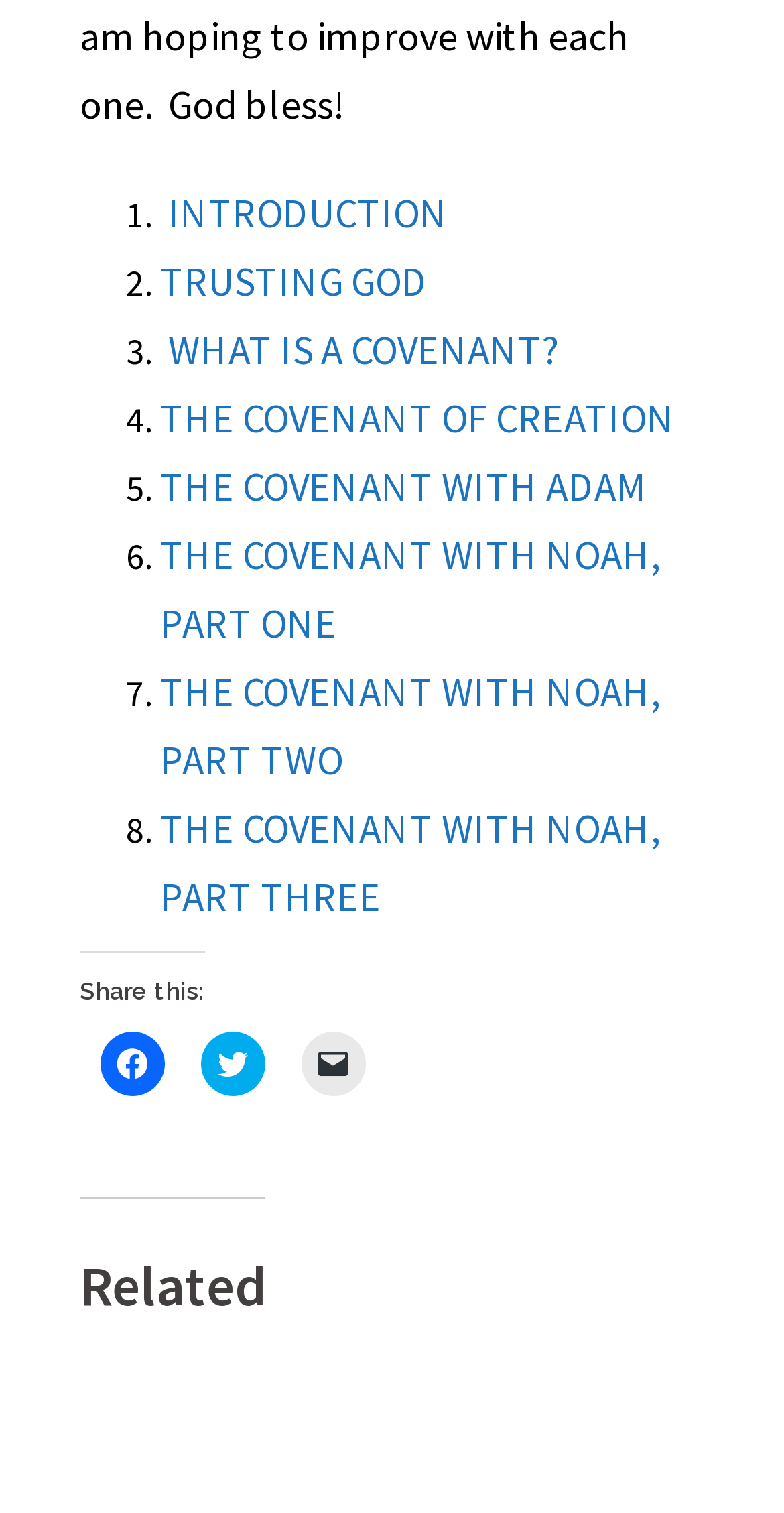Can you show the bounding box coordinates of the region to click on to complete the task described in the instruction: "Read about THE COVENANT OF CREATION"?

[0.204, 0.261, 0.861, 0.292]